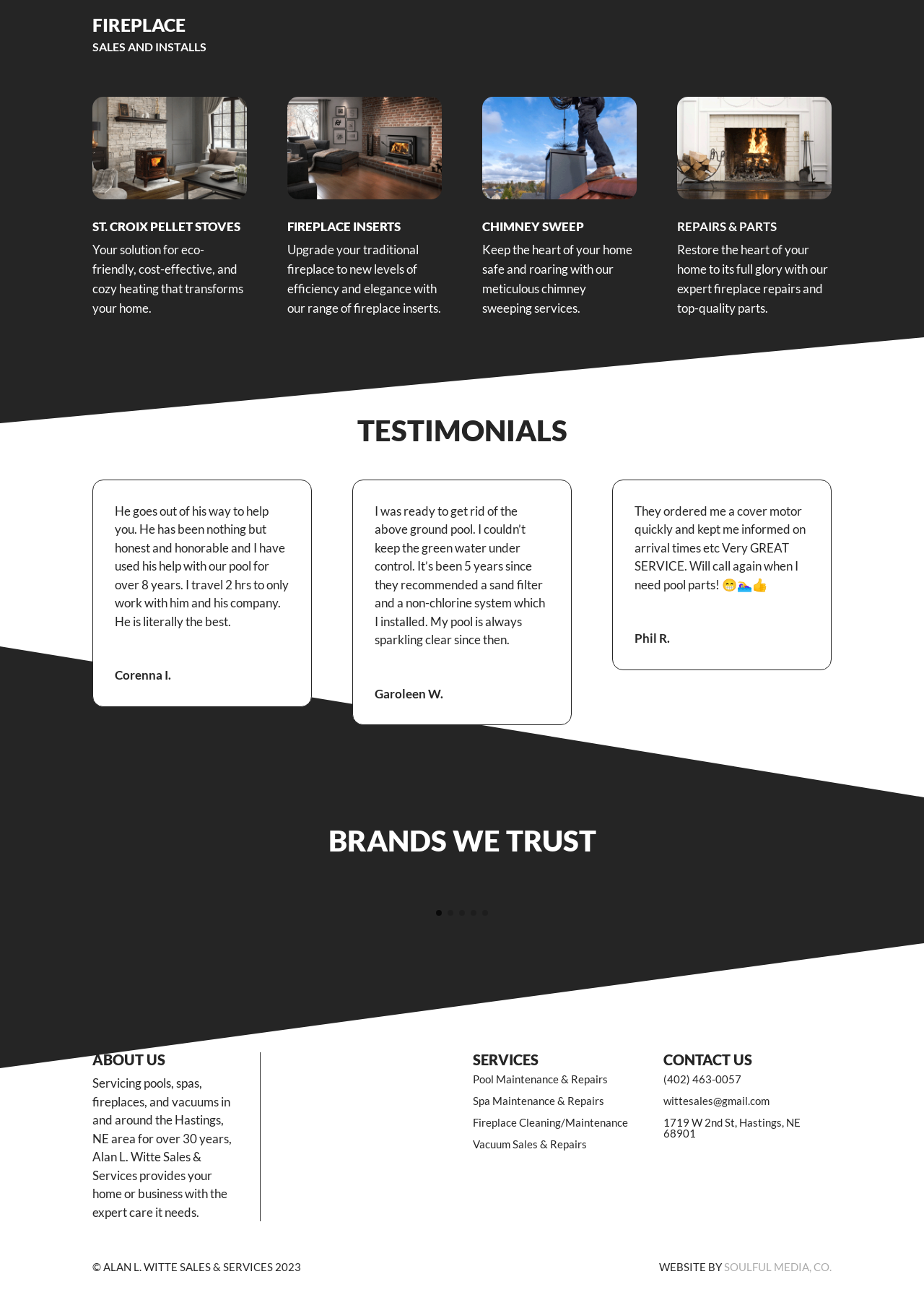Please find the bounding box coordinates of the section that needs to be clicked to achieve this instruction: "View the 'TESTIMONIALS' section".

[0.256, 0.319, 0.744, 0.347]